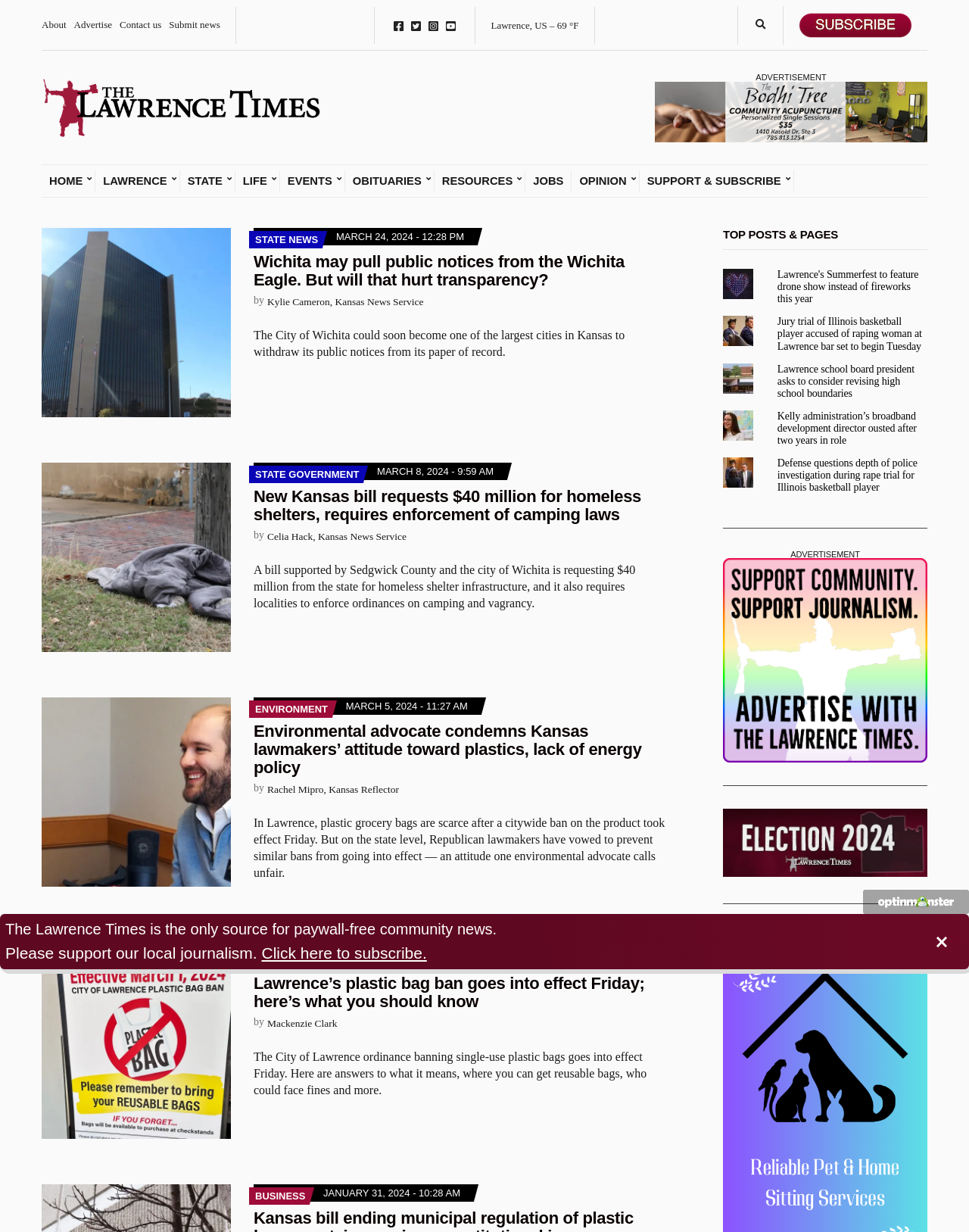Pinpoint the bounding box coordinates of the clickable element to carry out the following instruction: "Visit the 'HOME' section."

[0.043, 0.138, 0.099, 0.156]